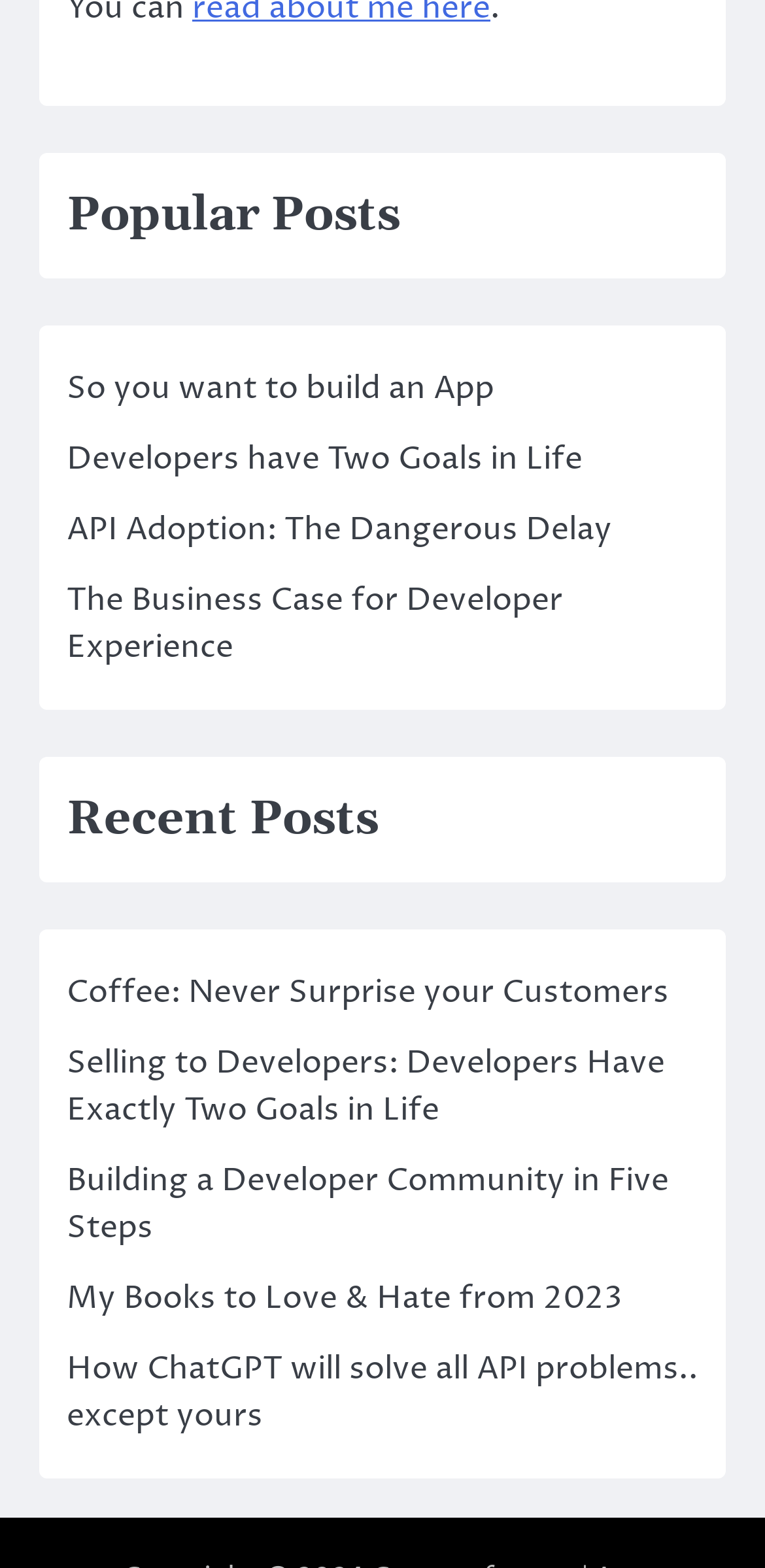Provide the bounding box for the UI element matching this description: "Coffee: Never Surprise your Customers".

[0.087, 0.619, 0.874, 0.647]